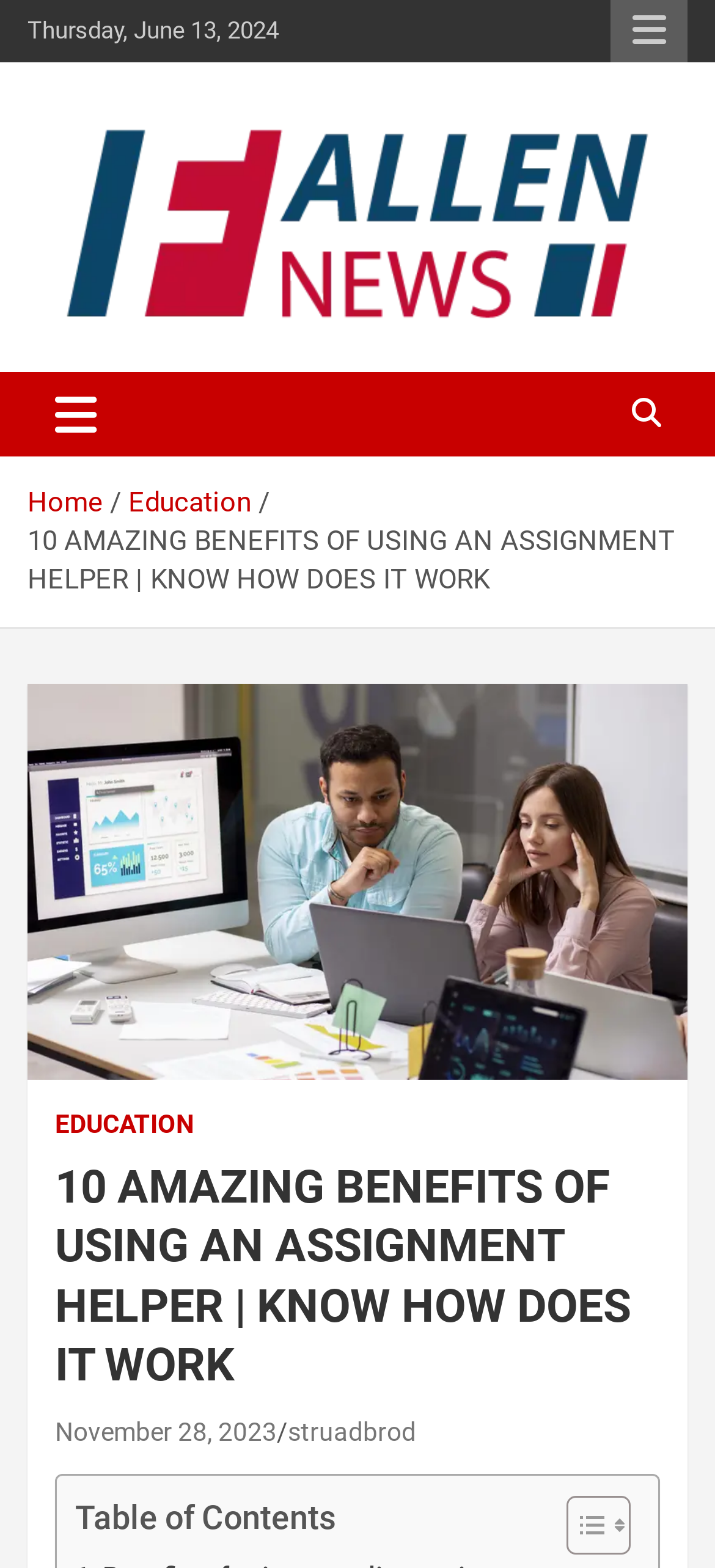Bounding box coordinates are specified in the format (top-left x, top-left y, bottom-right x, bottom-right y). All values are floating point numbers bounded between 0 and 1. Please provide the bounding box coordinate of the region this sentence describes: Education

[0.077, 0.706, 0.272, 0.729]